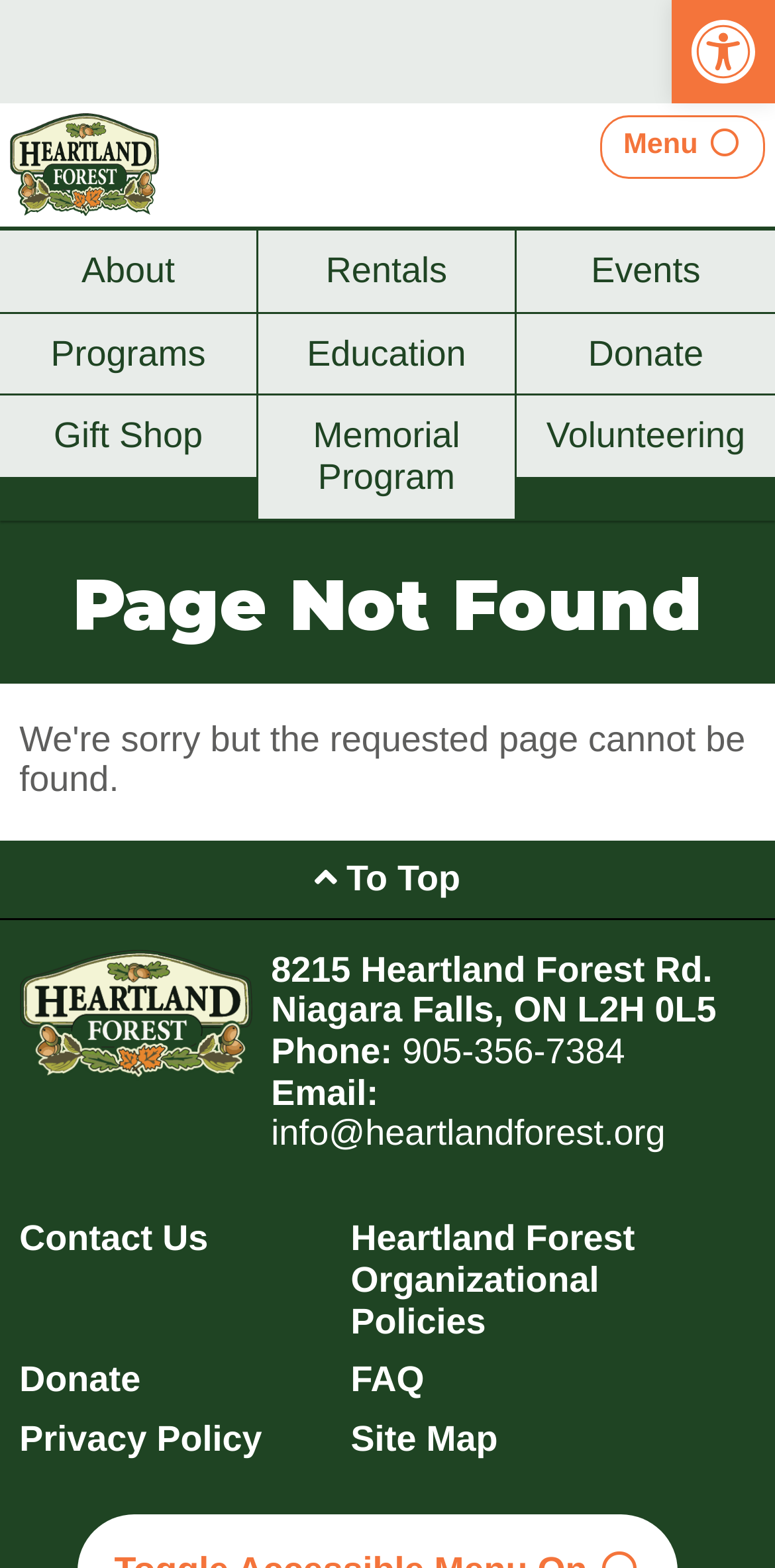Could you indicate the bounding box coordinates of the region to click in order to complete this instruction: "Go to Heartland Forest homepage".

[0.013, 0.072, 0.205, 0.138]